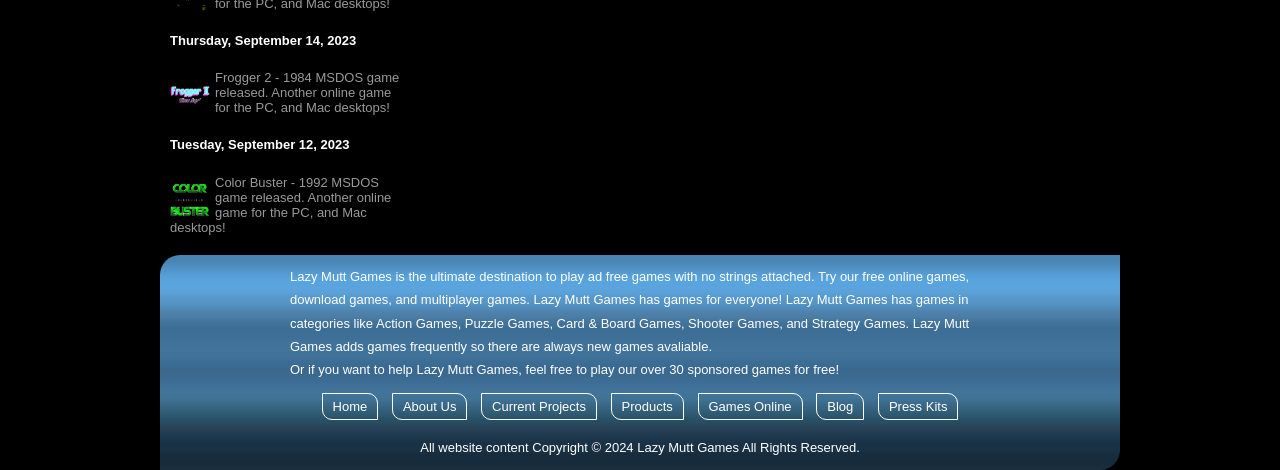Find the bounding box coordinates for the UI element that matches this description: "Products".

[0.486, 0.848, 0.526, 0.88]